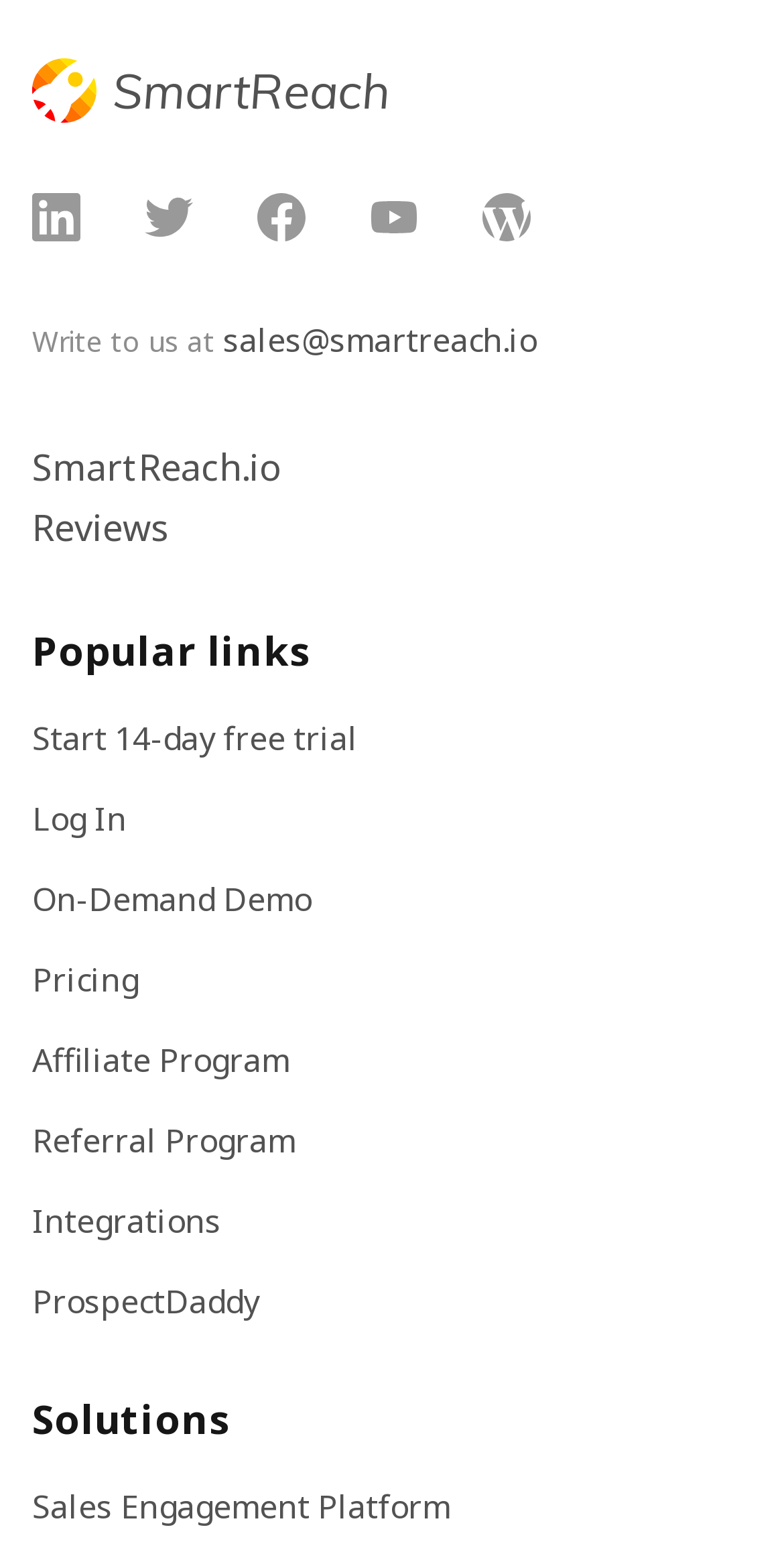Review the image closely and give a comprehensive answer to the question: How many sections are there on the webpage?

I identified three sections on the webpage: the social media links section, the 'Popular links' section, and the 'Solutions' section, by looking at the layout and organization of the elements on the webpage.